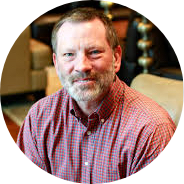Please answer the following query using a single word or phrase: 
Where has Dr. Nunnally lived since 1982?

Israel